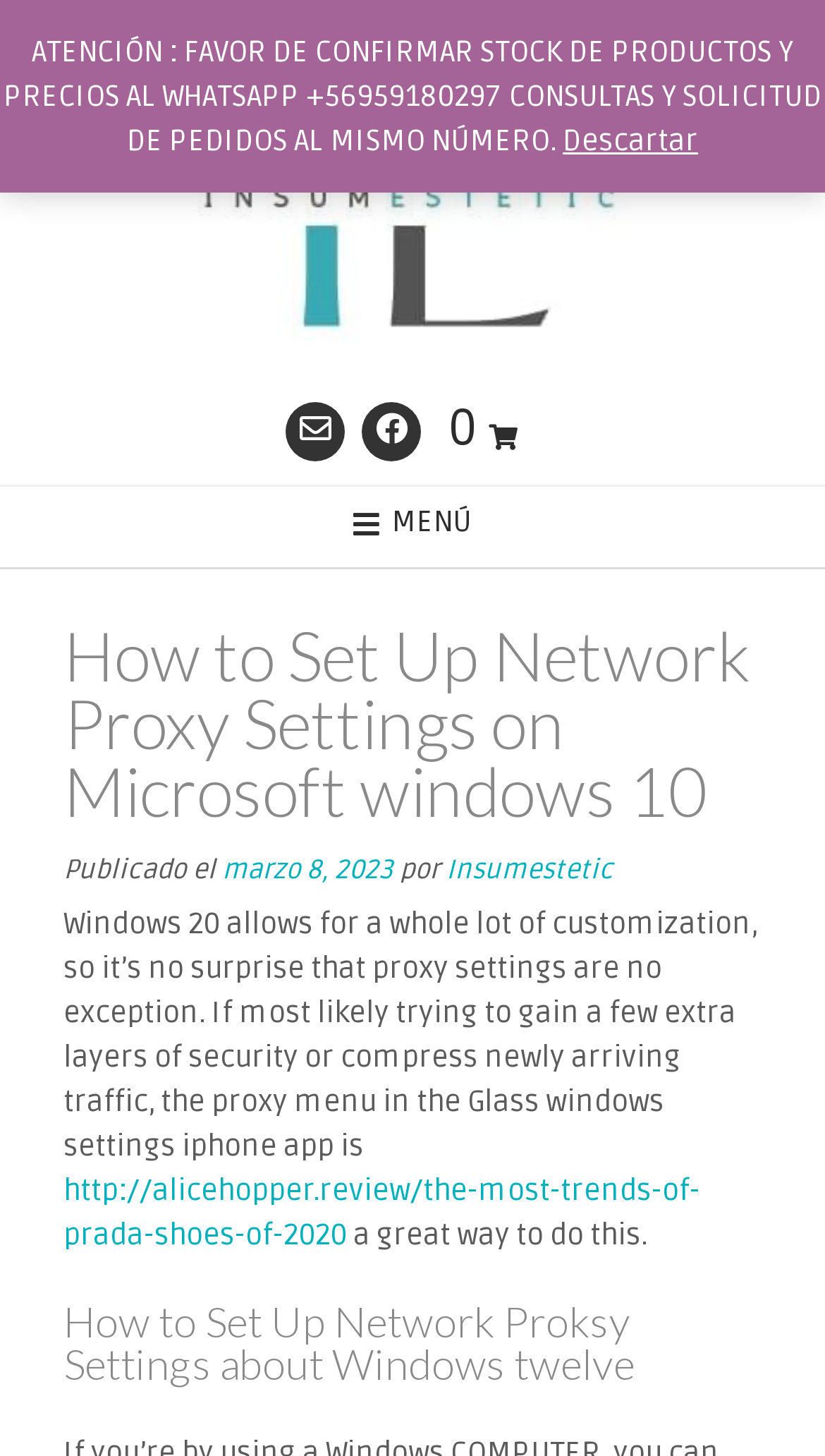Pinpoint the bounding box coordinates of the area that should be clicked to complete the following instruction: "Read the article about setting up network proxy settings on Windows 10". The coordinates must be given as four float numbers between 0 and 1, i.e., [left, top, right, bottom].

[0.077, 0.622, 0.918, 0.8]